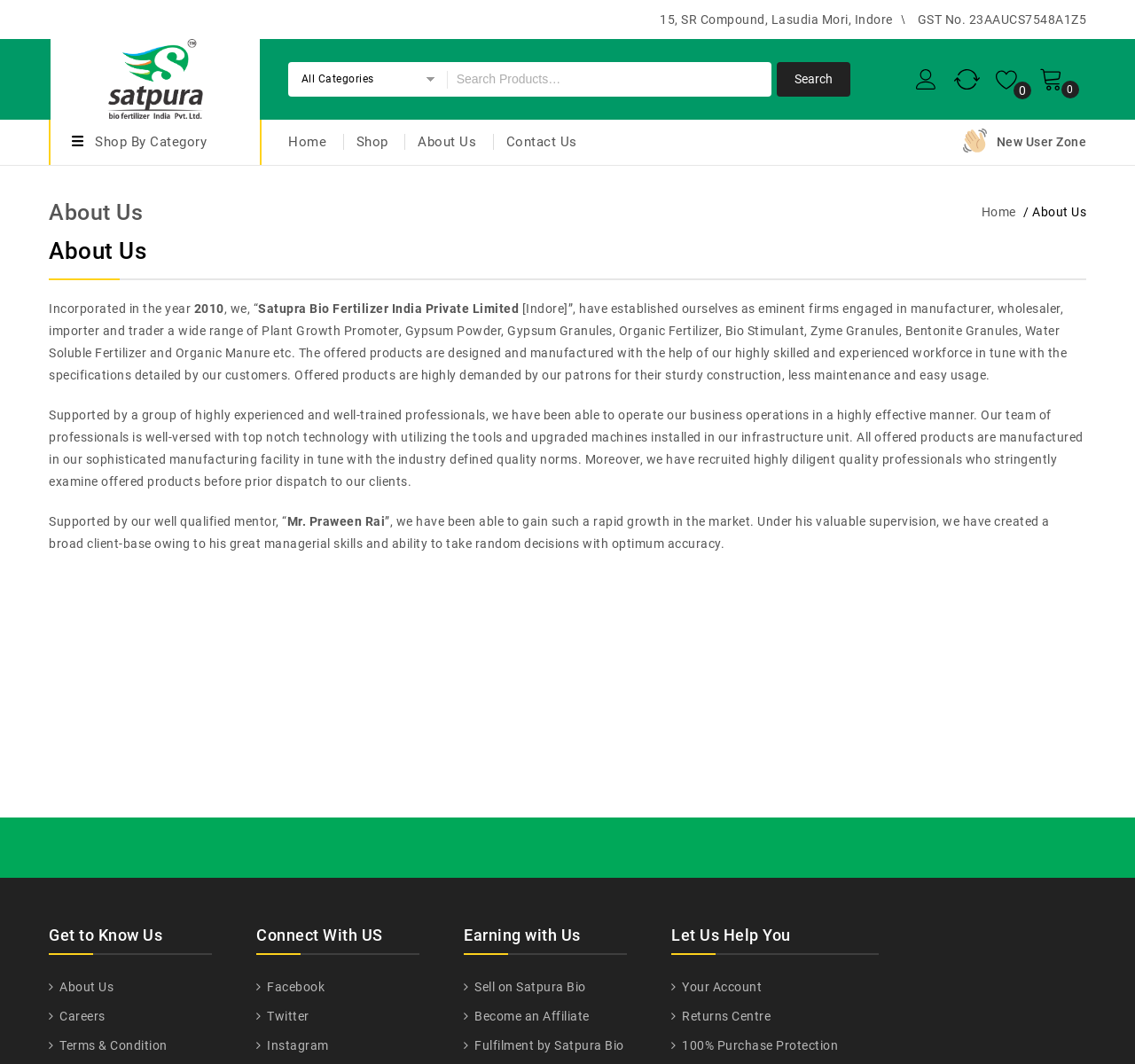Locate the bounding box coordinates of the clickable element to fulfill the following instruction: "Go to the next article". Provide the coordinates as four float numbers between 0 and 1 in the format [left, top, right, bottom].

None